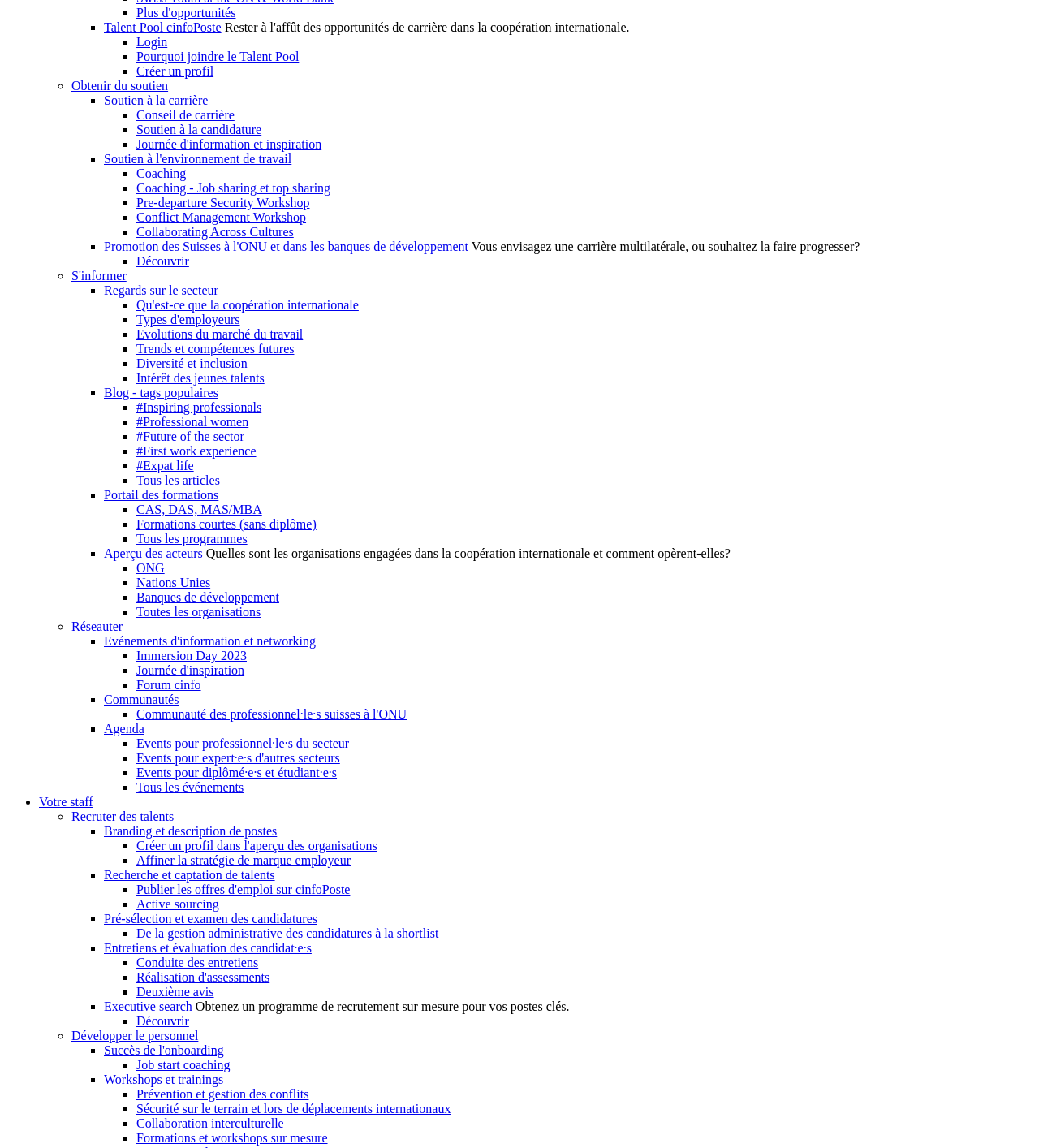Bounding box coordinates should be in the format (top-left x, top-left y, bottom-right x, bottom-right y) and all values should be floating point numbers between 0 and 1. Determine the bounding box coordinate for the UI element described as: Diversité et inclusion

[0.131, 0.31, 0.238, 0.322]